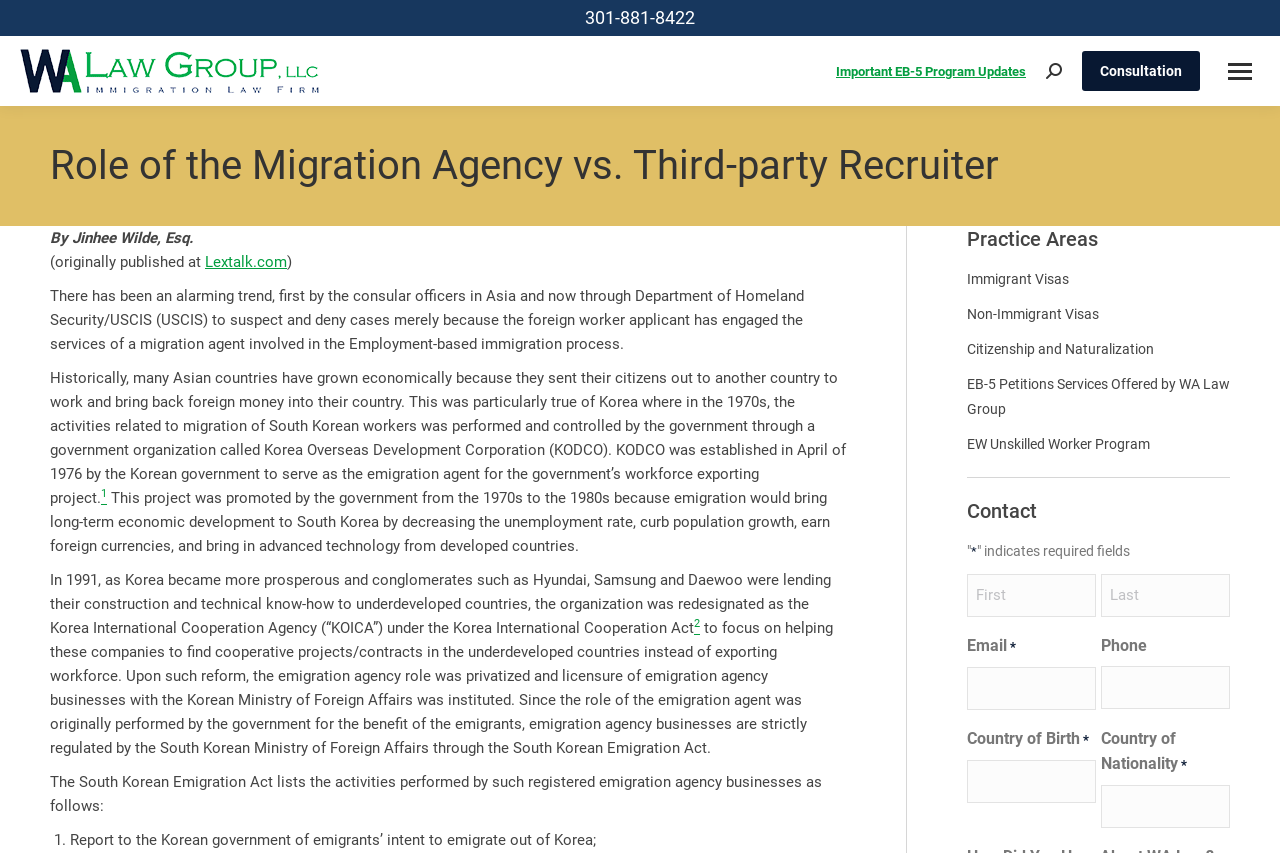What is the role of the Migration Agency vs. Third-party Recruiter?
Using the information from the image, answer the question thoroughly.

I found the answer by reading the main heading of the webpage, which says 'Role of the Migration Agency vs. Third-party Recruiter' and is written by Jinhee Wilde, Esq.